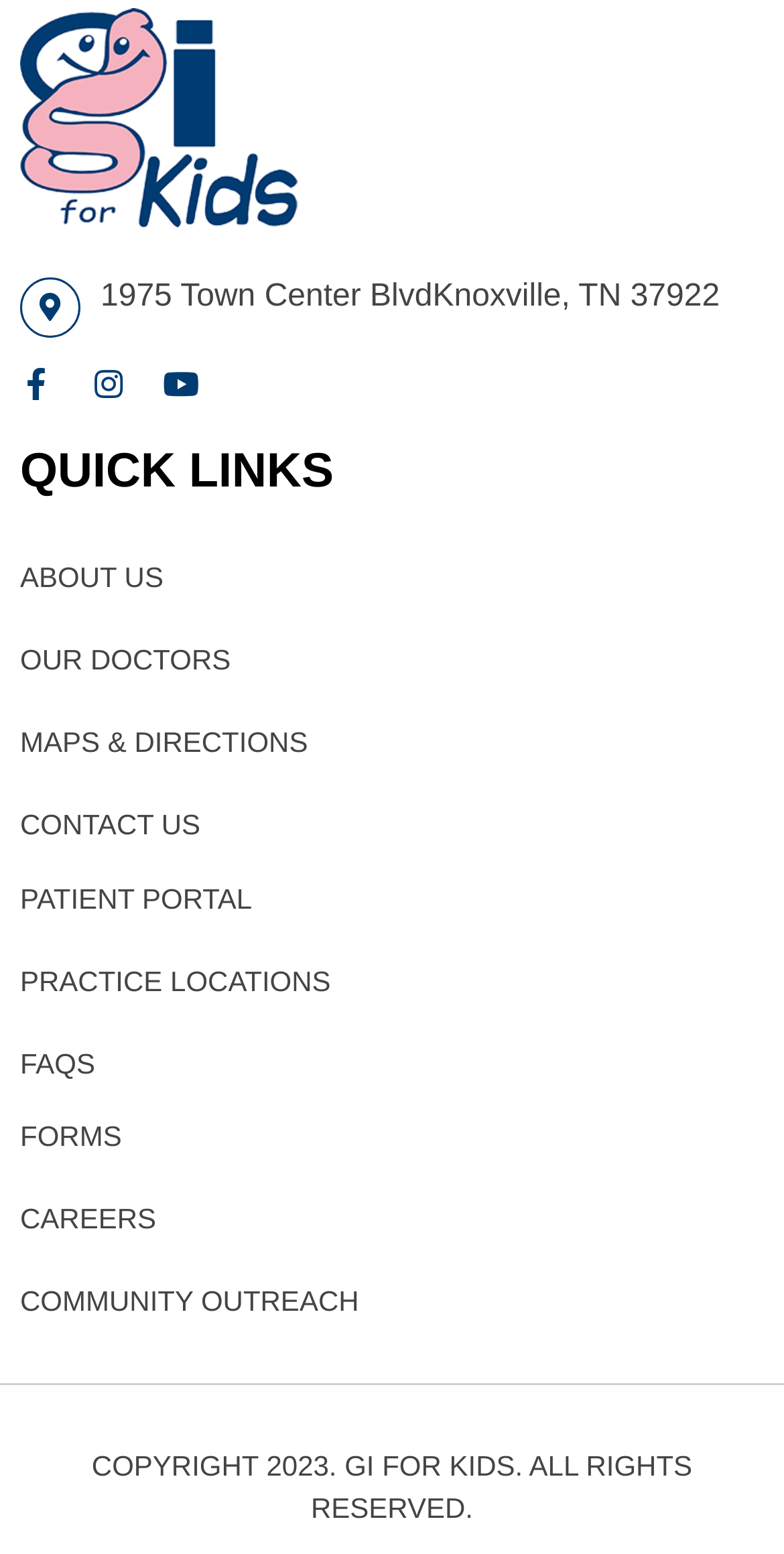Kindly respond to the following question with a single word or a brief phrase: 
How many links are available in the QUICK LINKS section?

10